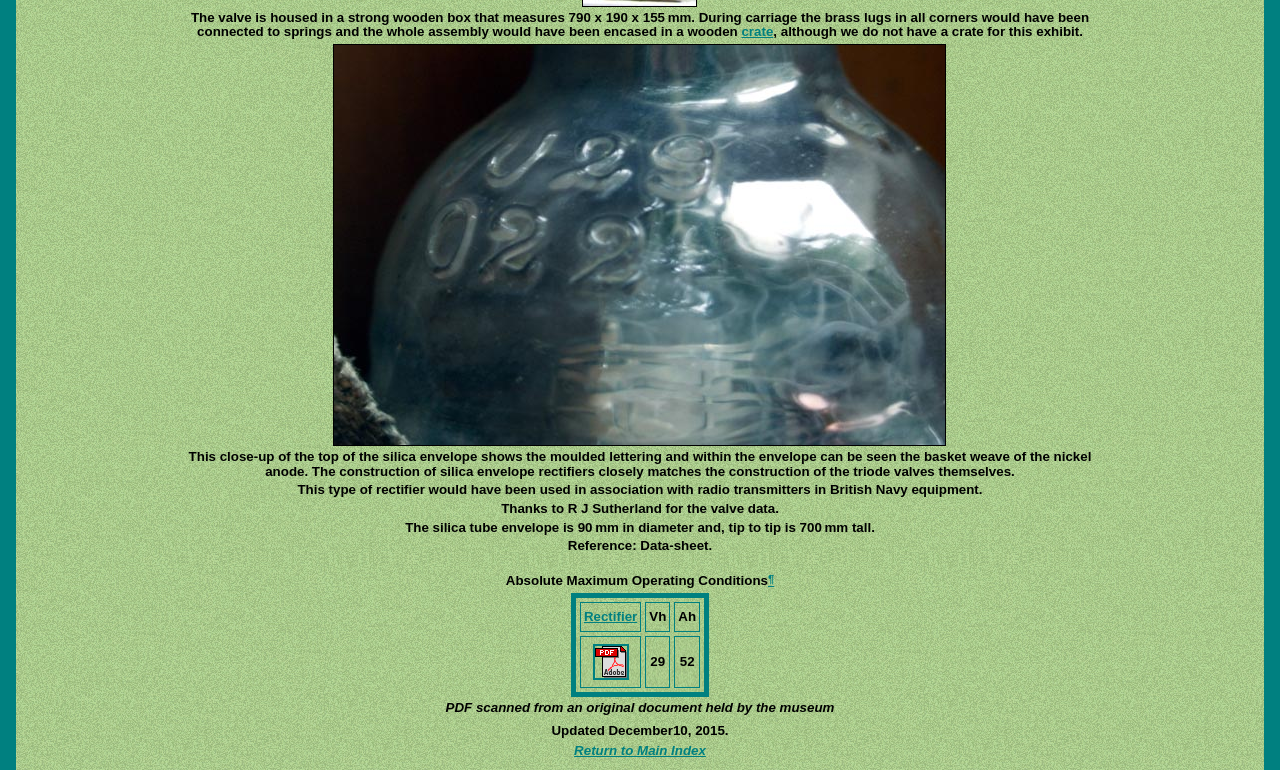What is the diameter of the silica tube envelope?
Please answer the question with as much detail and depth as you can.

The answer can be found in the heading 'This close-up of the top of the silica envelope shows the moulded lettering and within the envelope can be seen the basket weave of the nickel anode.' which mentions that 'The silica tube envelope is 90 mm in diameter and, tip to tip is 700 mm tall.'